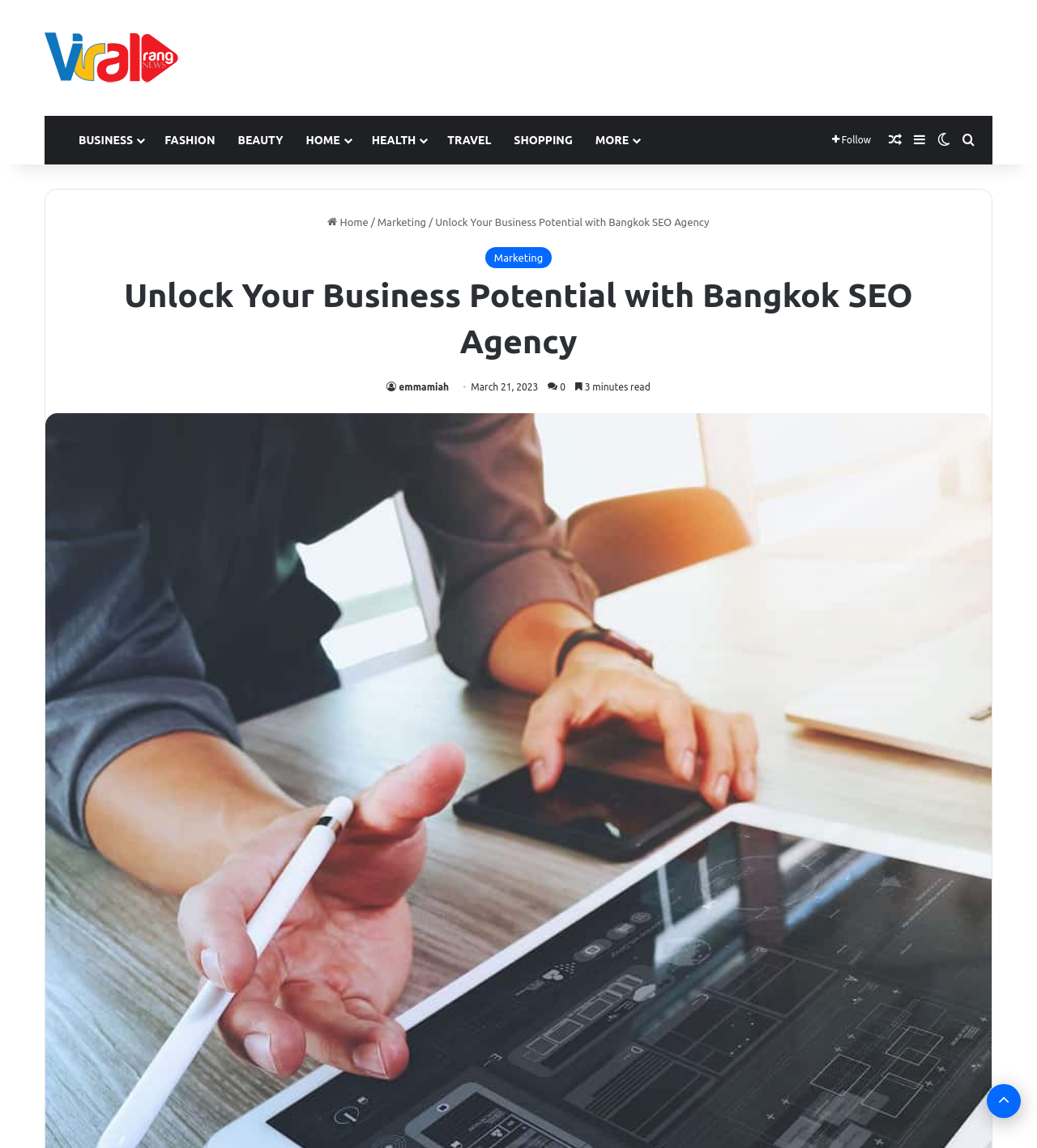Please identify the bounding box coordinates of the region to click in order to complete the given instruction: "Read more about Marketing". The coordinates should be four float numbers between 0 and 1, i.e., [left, top, right, bottom].

[0.364, 0.188, 0.411, 0.198]